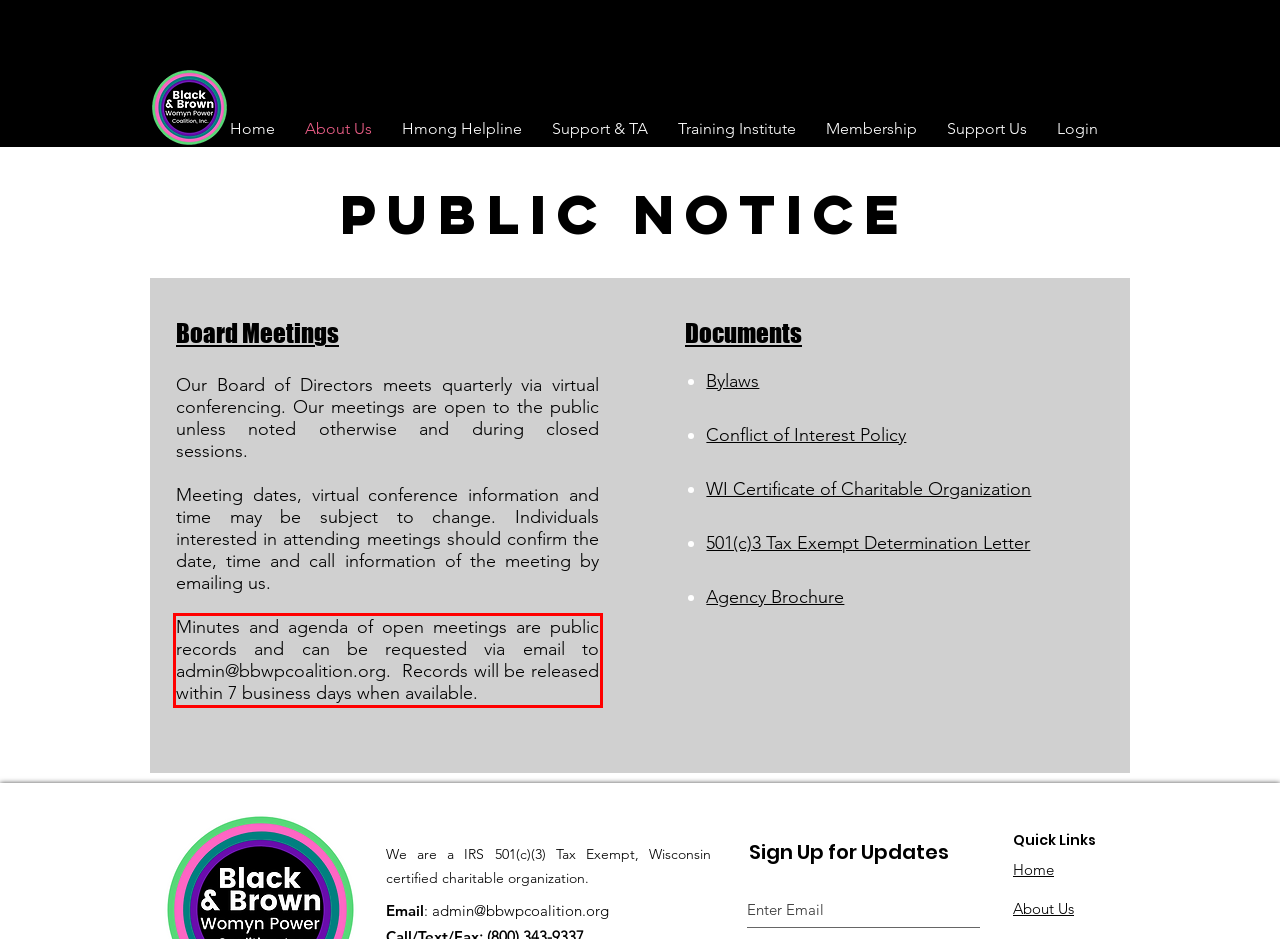You are provided with a screenshot of a webpage that includes a red bounding box. Extract and generate the text content found within the red bounding box.

Minutes and agenda of open meetings are public records and can be requested via email to admin@bbwpcoalition.org. Records will be released within 7 business days when available.